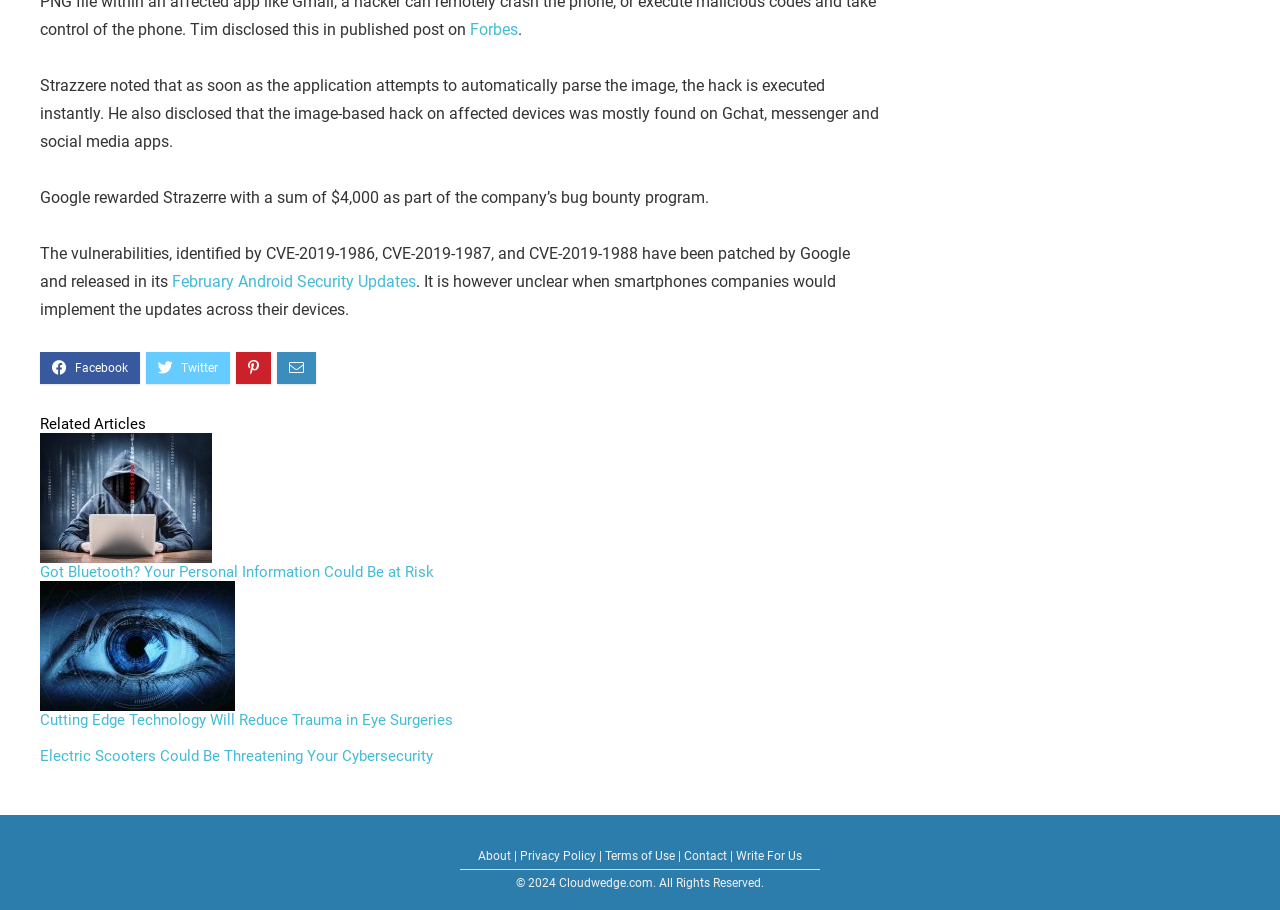Determine the coordinates of the bounding box for the clickable area needed to execute this instruction: "Open the 'February Android Security Updates' page in a new tab".

[0.134, 0.299, 0.325, 0.32]